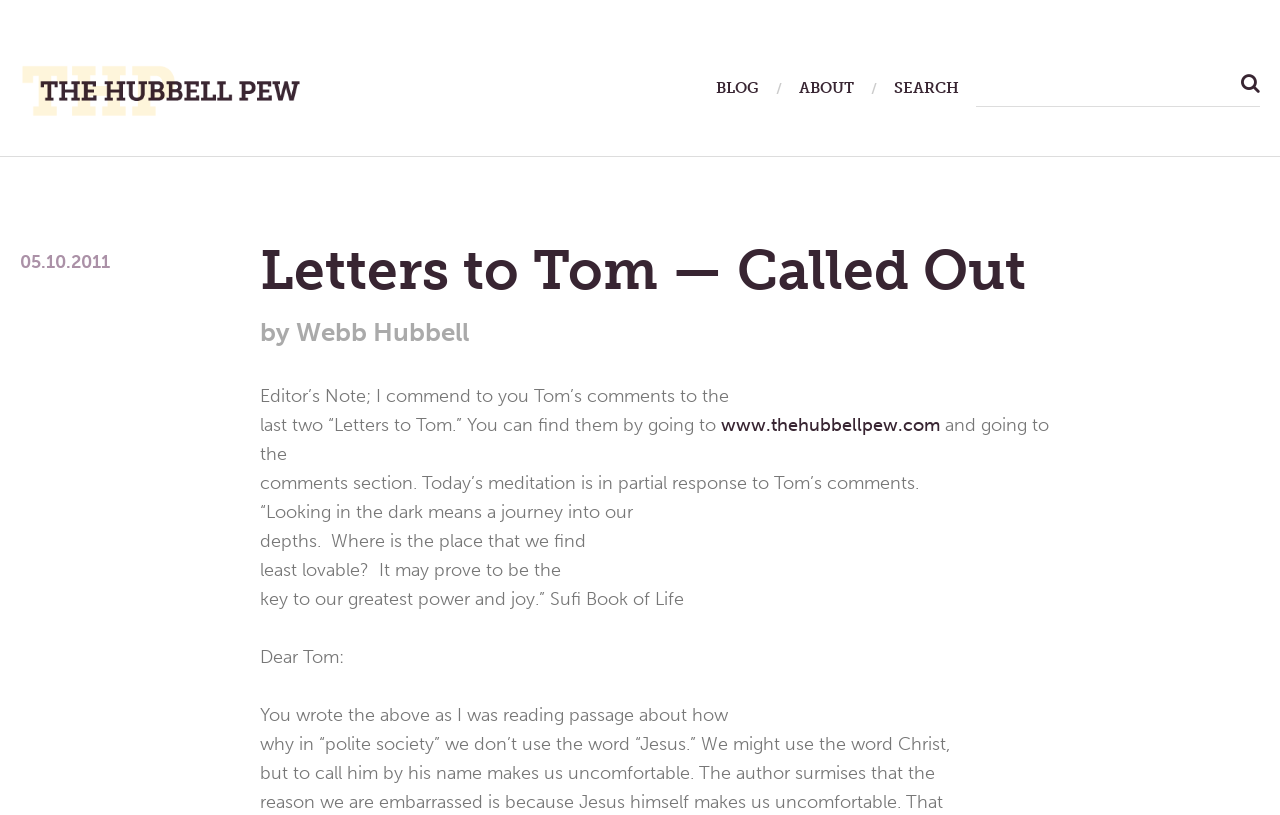Answer the question using only a single word or phrase: 
What is the topic of the meditation mentioned in the article?

Looking in the dark